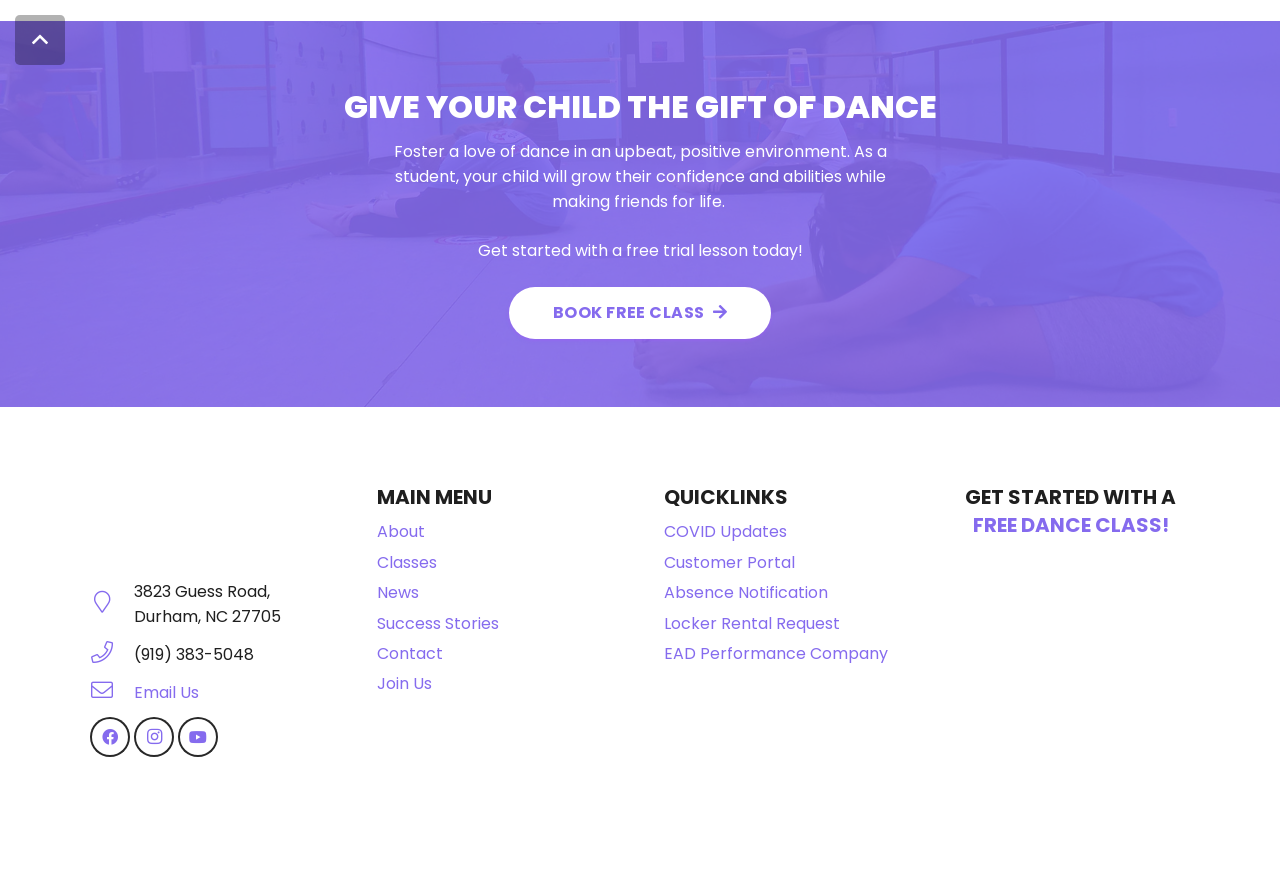Please specify the bounding box coordinates of the clickable region necessary for completing the following instruction: "Email the dance studio". The coordinates must consist of four float numbers between 0 and 1, i.e., [left, top, right, bottom].

[0.104, 0.78, 0.155, 0.806]